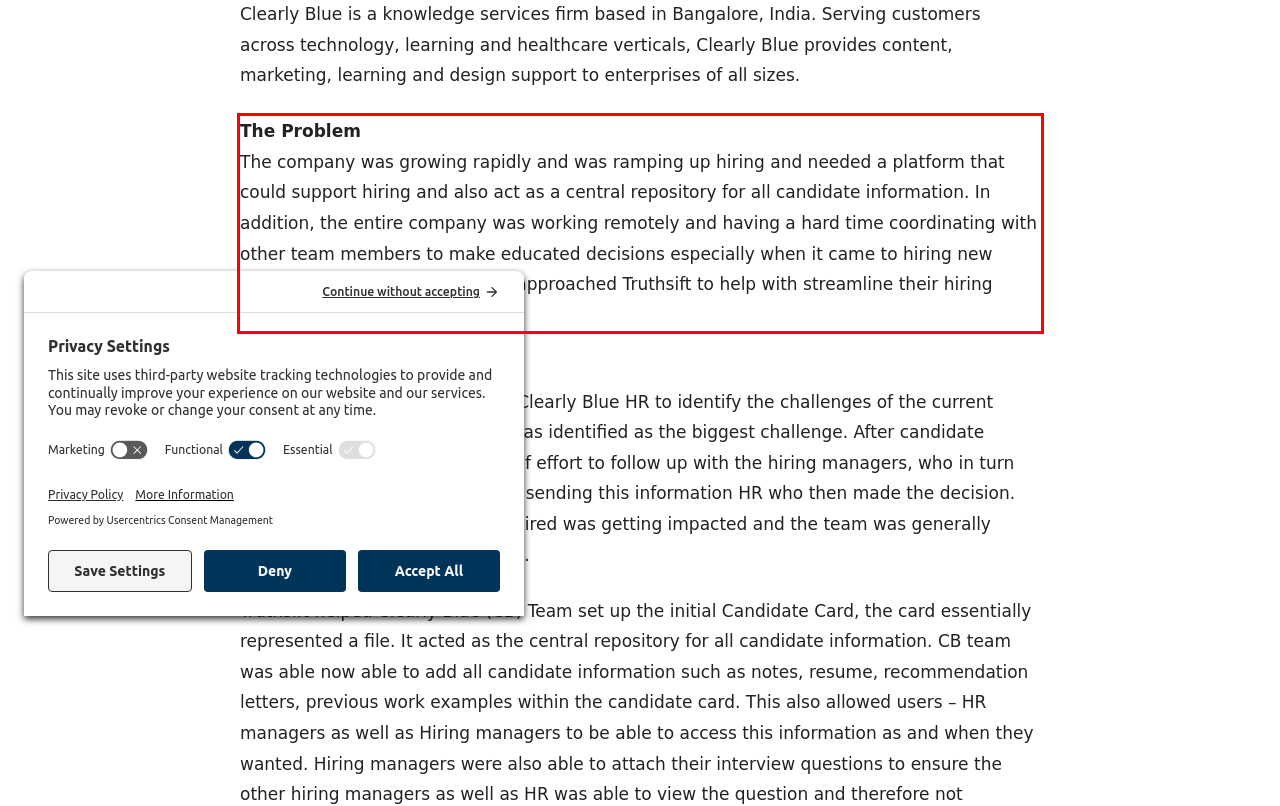Please take the screenshot of the webpage, find the red bounding box, and generate the text content that is within this red bounding box.

The Problem The company was growing rapidly and was ramping up hiring and needed a platform that could support hiring and also act as a central repository for all candidate information. In addition, the entire company was working remotely and having a hard time coordinating with other team members to make educated decisions especially when it came to hiring new people. The CEO of Clearly Blue approached Truthsift to help with streamline their hiring process.